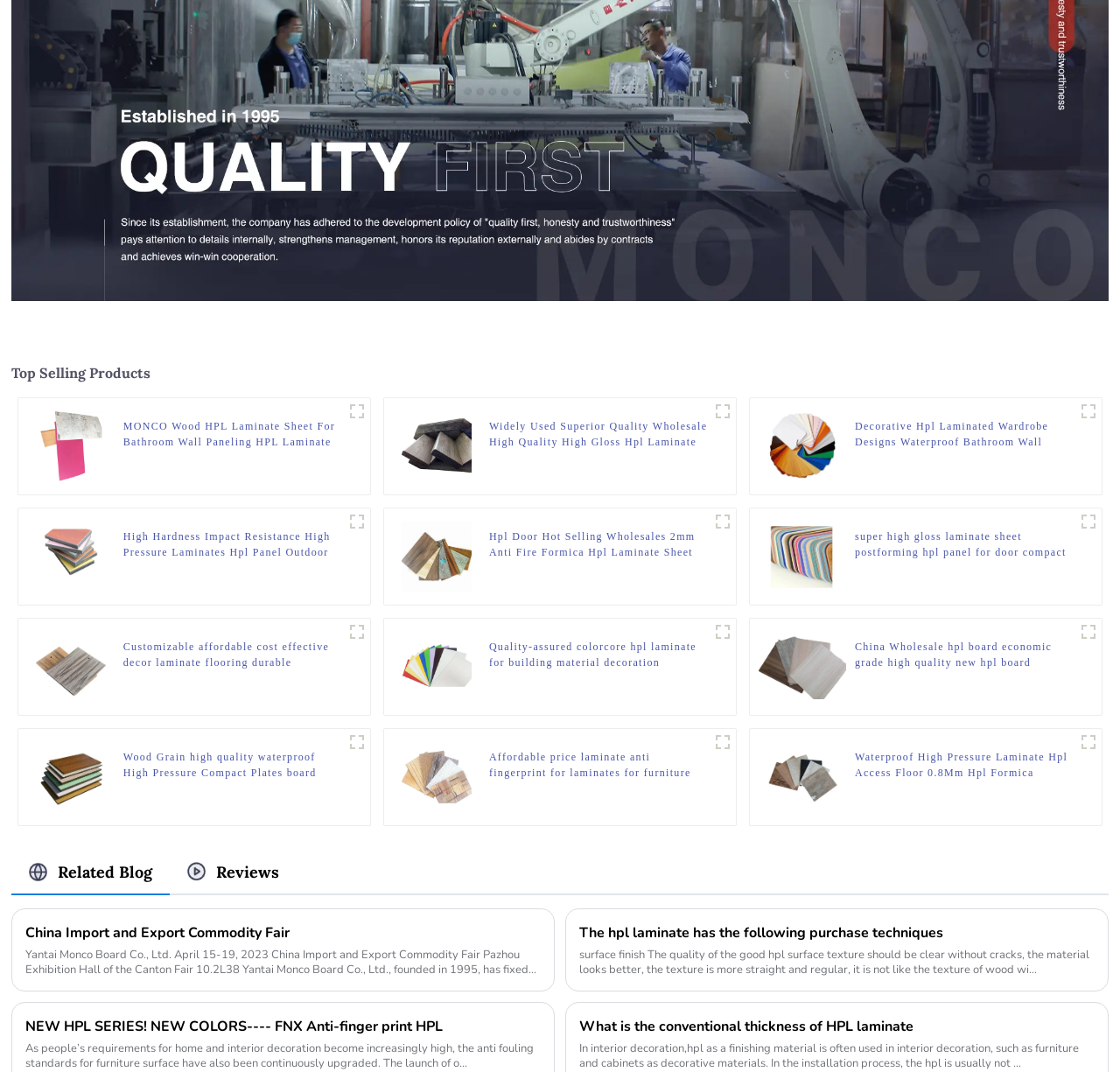Determine the bounding box coordinates of the UI element that matches the following description: "title="H49790c38f27b44dfa043b8ef15330beae"". The coordinates should be four float numbers between 0 and 1 in the format [left, top, right, bottom].

[0.96, 0.68, 0.984, 0.704]